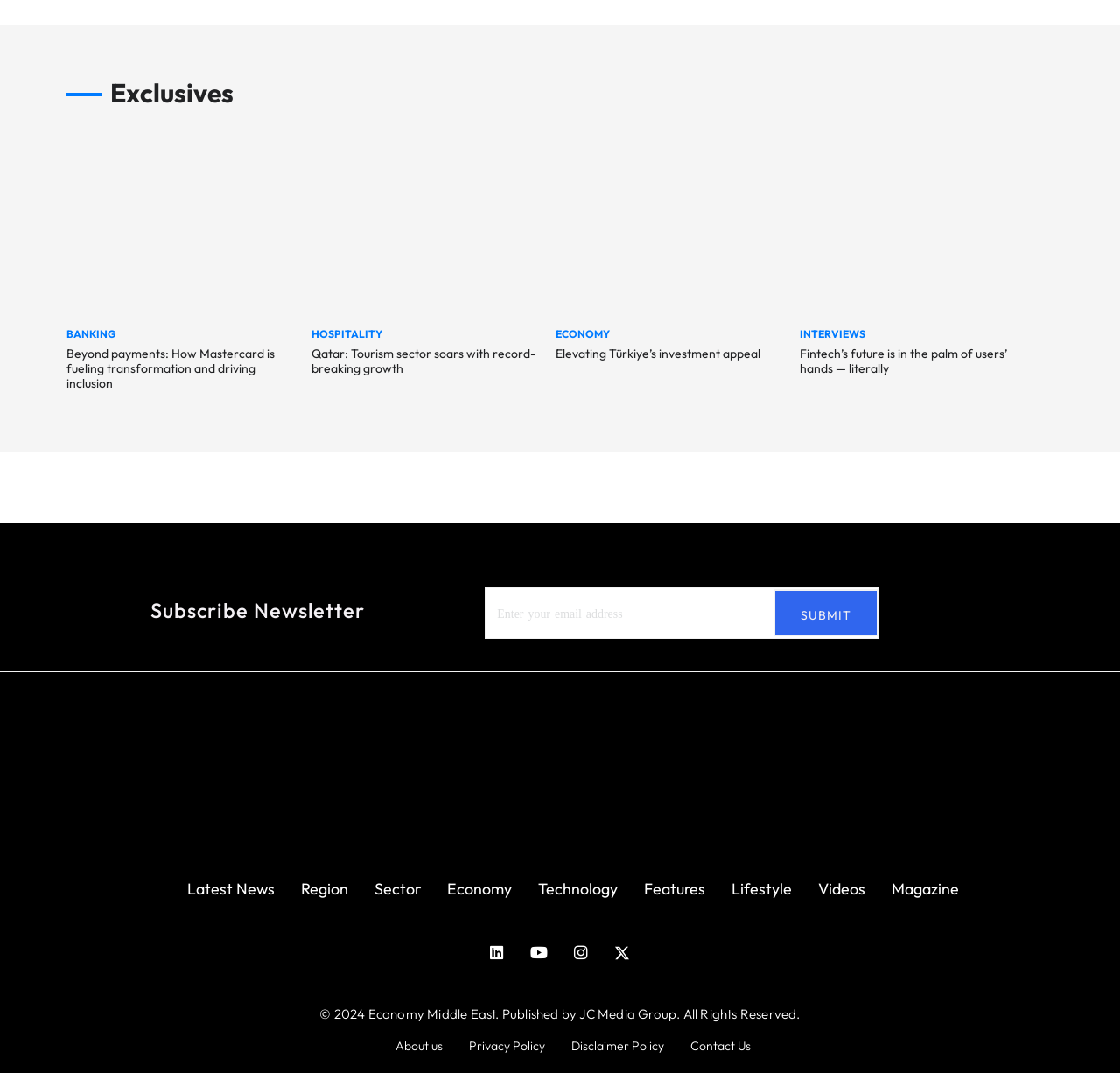Predict the bounding box of the UI element based on the description: "Region". The coordinates should be four float numbers between 0 and 1, formatted as [left, top, right, bottom].

[0.269, 0.818, 0.311, 0.84]